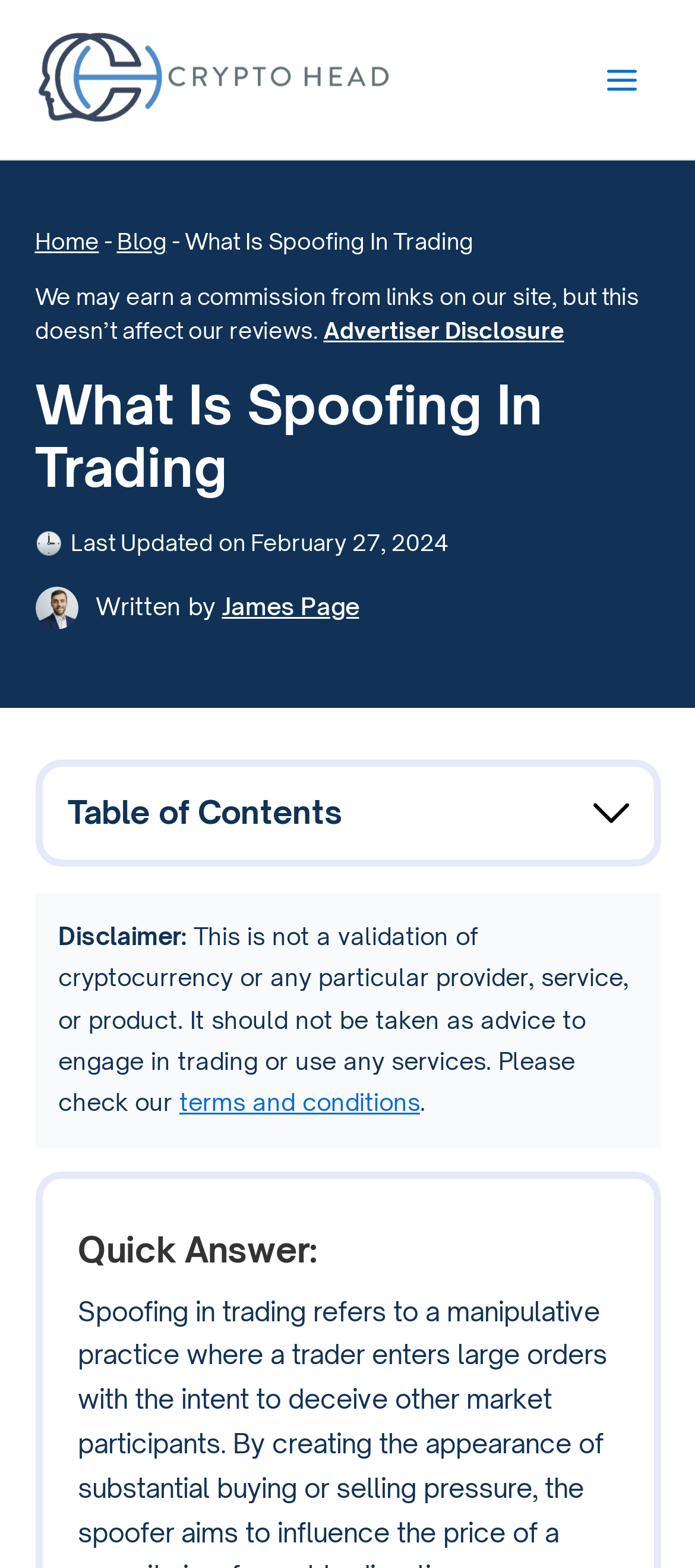Examine the image carefully and respond to the question with a detailed answer: 
What is the title of the section that summarizes the article?

I determined the answer by looking at the section with a heading that starts with 'Quick Answer:', which suggests that it is a summary of the article.